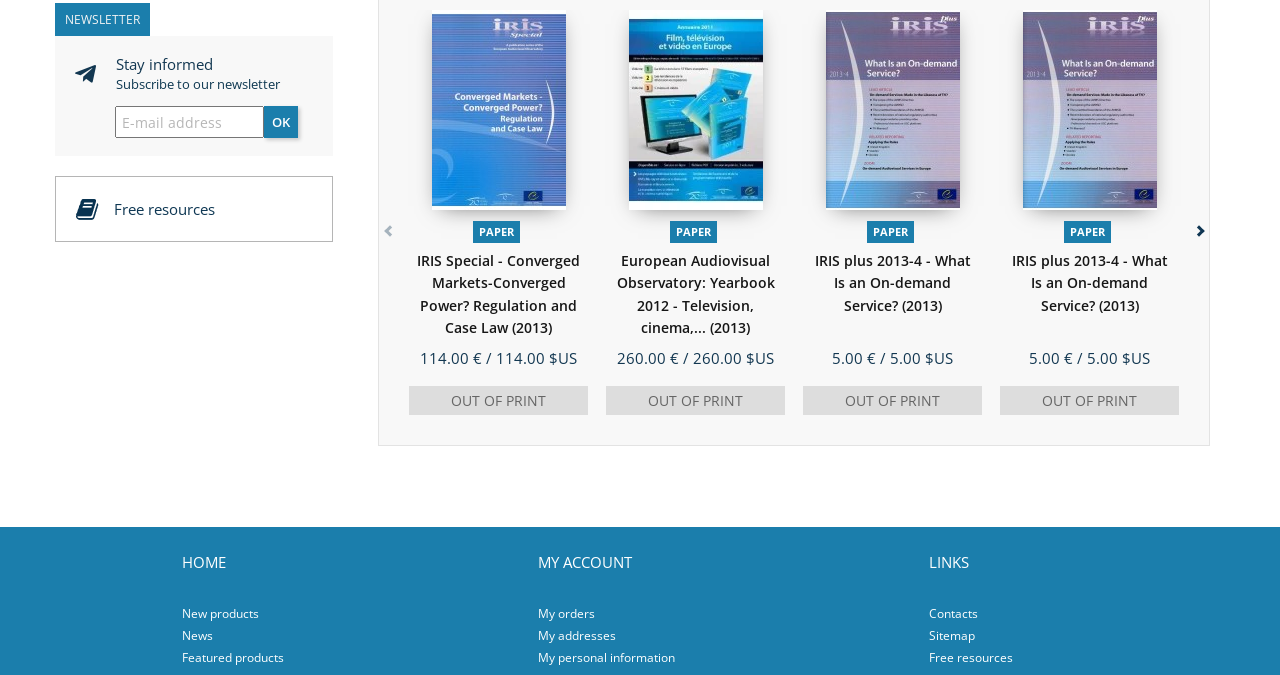Determine the bounding box coordinates for the UI element matching this description: "parent_node: OK name="email" placeholder="E-mail address"".

[0.09, 0.158, 0.206, 0.205]